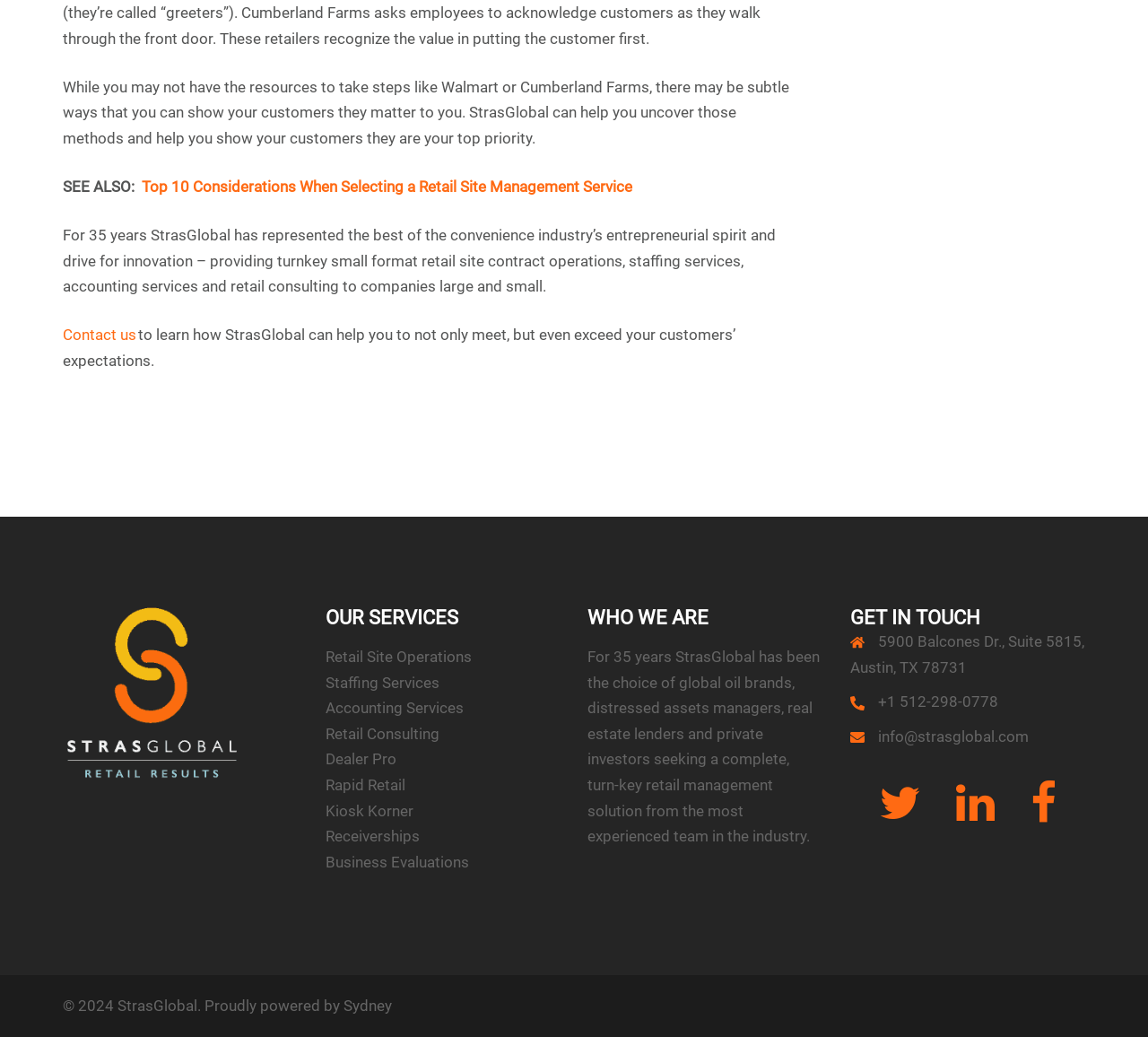Pinpoint the bounding box coordinates of the clickable area needed to execute the instruction: "Explore StrasGlobal retail management services". The coordinates should be specified as four float numbers between 0 and 1, i.e., [left, top, right, bottom].

[0.055, 0.659, 0.211, 0.676]